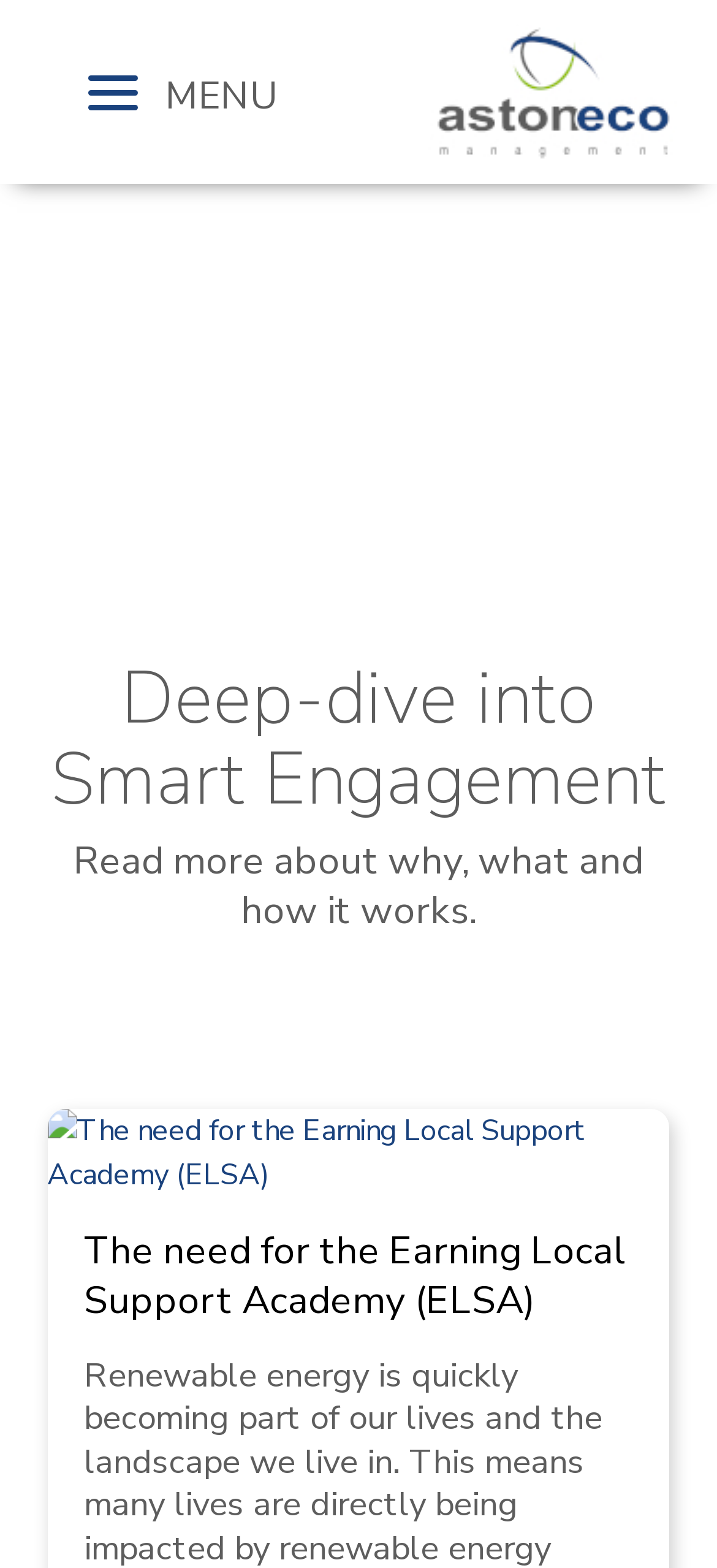Describe all the visual and textual components of the webpage comprehensively.

The webpage is titled "Deep-dive into Smart Engagement | AstonECO Management" and has a prominent banner at the top, spanning the entire width of the page. Within this banner, there is a link to "AstonECO Management" accompanied by an image of the same name, positioned towards the right side. On the left side of the banner, there is a link labeled "MENU".

Below the banner, there is a heading that reads "Deep-dive into Smart Engagement", which is centered on the page. Directly below the heading, there is a paragraph of text that summarizes the content, stating "Read more about why, what and how it works."

Further down the page, there are two links with identical text, "The need for the Earning Local Support Academy (ELSA)", each accompanied by an image. The first link is positioned towards the left side of the page, while the second link is positioned slightly to the right of the first one. Both links are stacked vertically, with the second link appearing below the first one.

At the very top of the page, there is a "Skip to main content" link, which is centered horizontally.